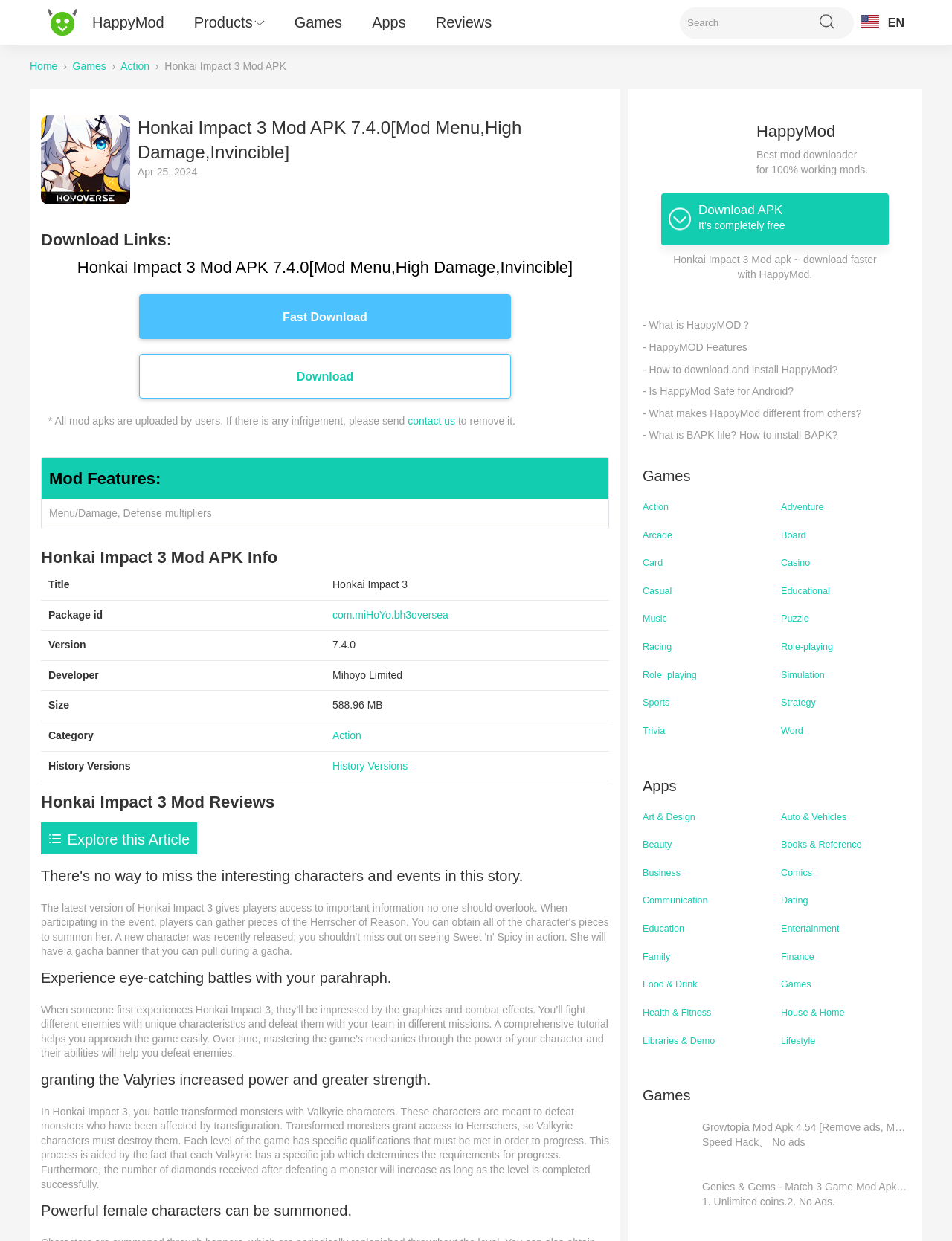Pinpoint the bounding box coordinates of the clickable element to carry out the following instruction: "Search for something."

[0.722, 0.006, 0.856, 0.031]